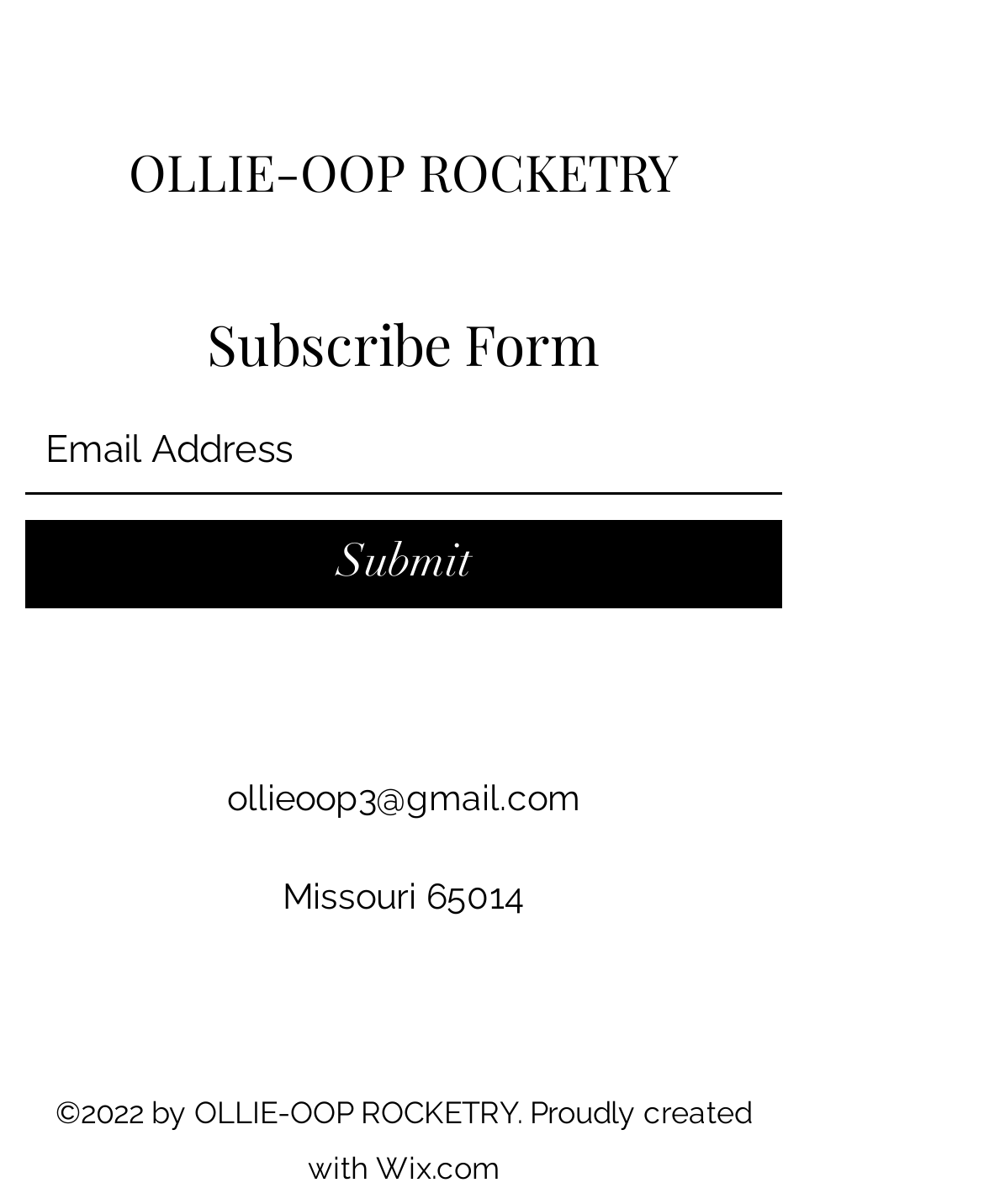Use a single word or phrase to answer the question: 
What is the purpose of the form?

To subscribe